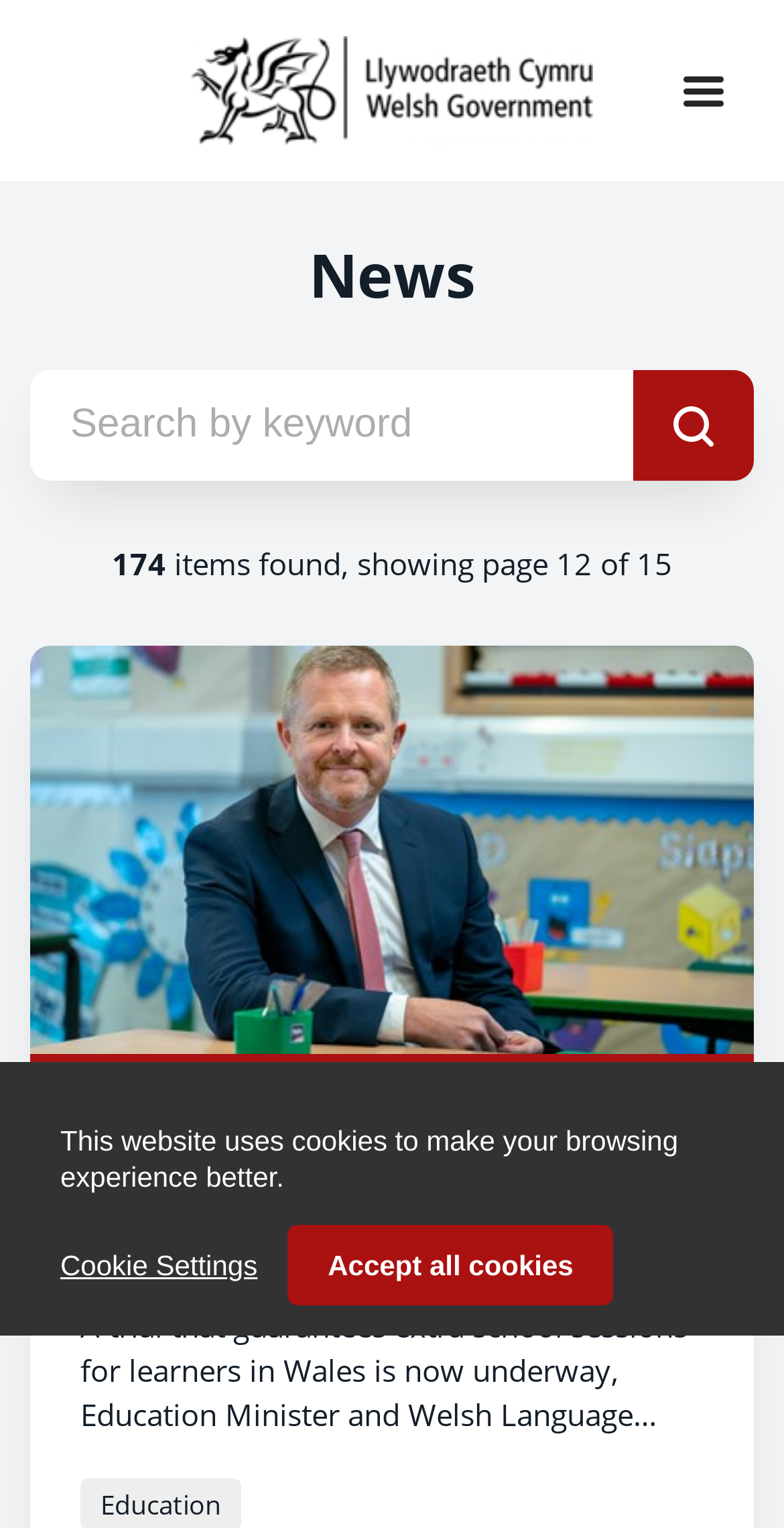Based on the image, give a detailed response to the question: What is the date of the latest news article?

I found the answer by looking at the time element with the text 'MONDAY 31 JAN 2022, 22:00' which is located near the top of the page, indicating the date of the latest news article.